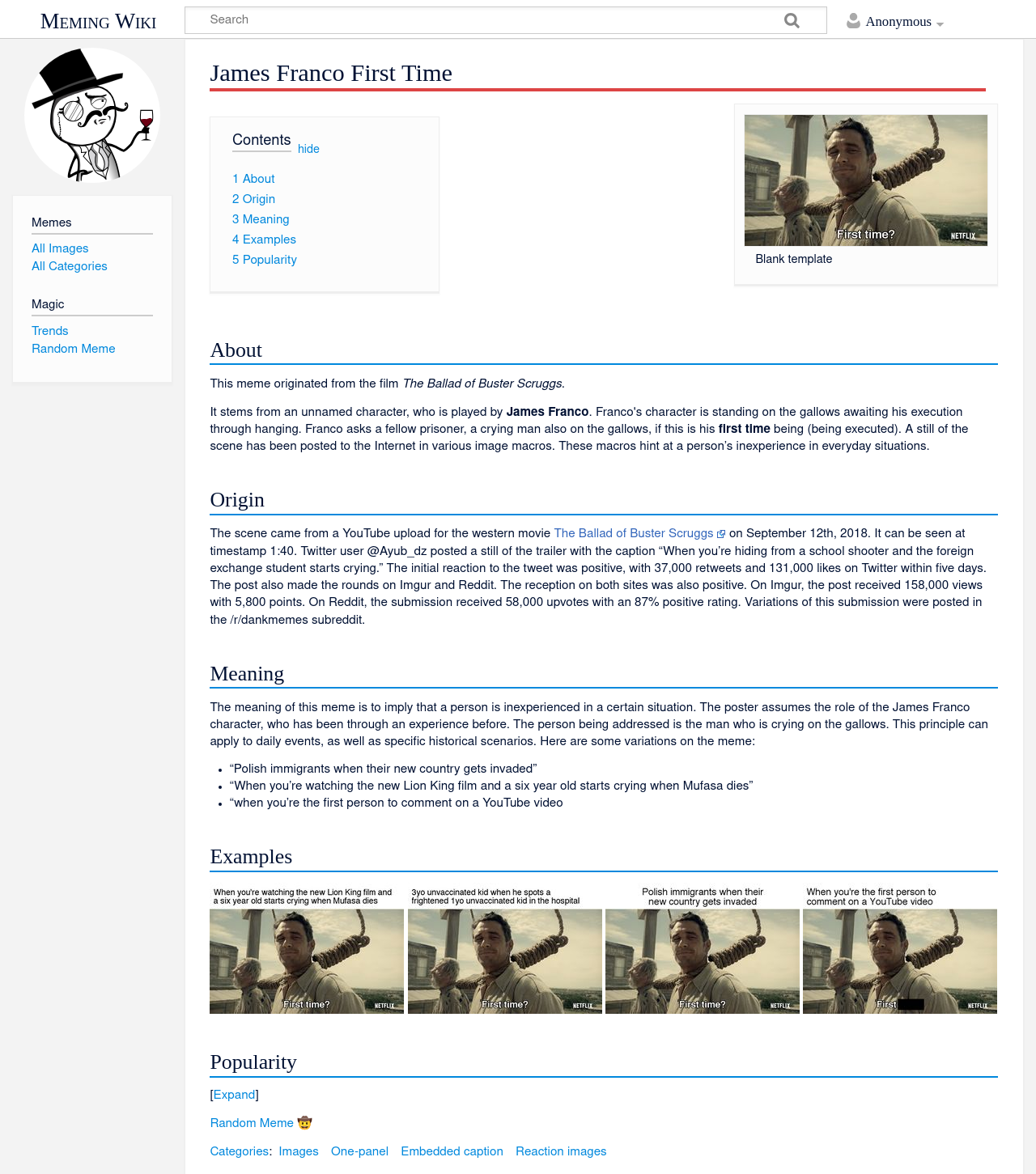Utilize the details in the image to thoroughly answer the following question: What is the meaning of the James Franco First Time meme?

The meme is used to imply that a person is inexperienced in a certain situation, similar to the James Franco character in the movie, and the person being addressed is like the man who is crying on the gallows.